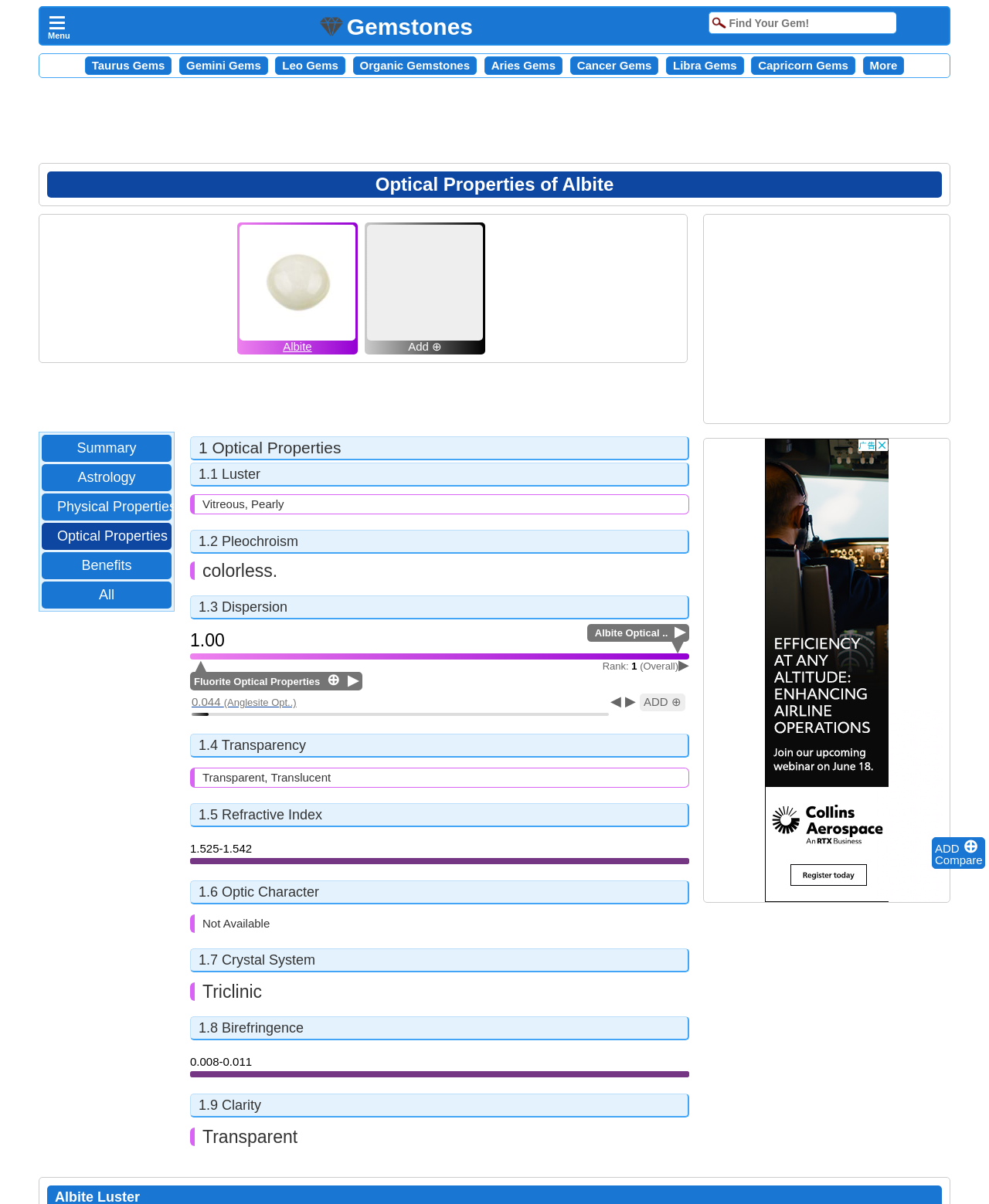Show the bounding box coordinates of the region that should be clicked to follow the instruction: "View Taurus gems."

[0.093, 0.049, 0.167, 0.06]